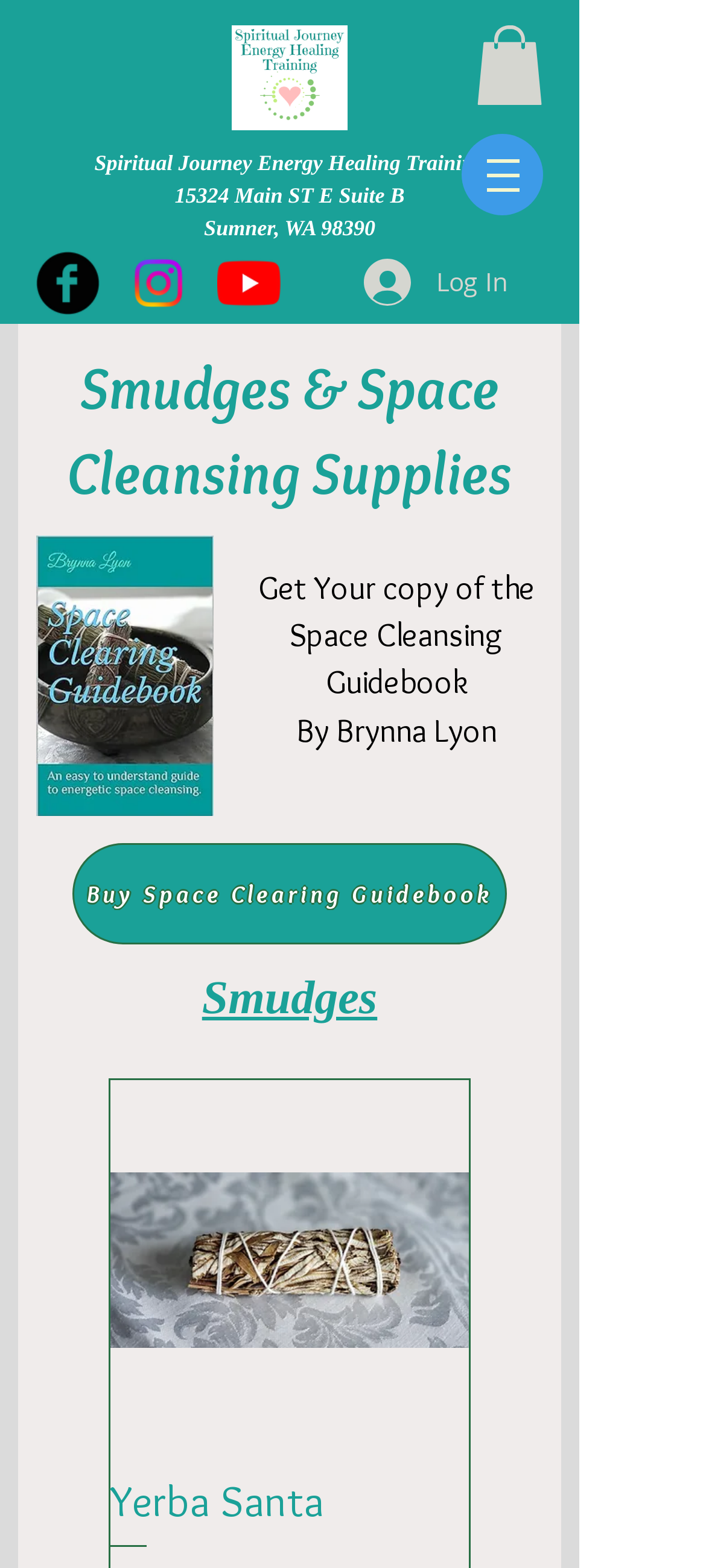What is the name of the author of the Space Cleansing Guidebook?
Using the visual information, respond with a single word or phrase.

Brynna Lyon